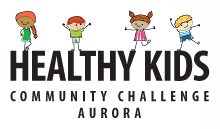What is the tone of the logo?
Respond to the question with a single word or phrase according to the image.

Cheerful